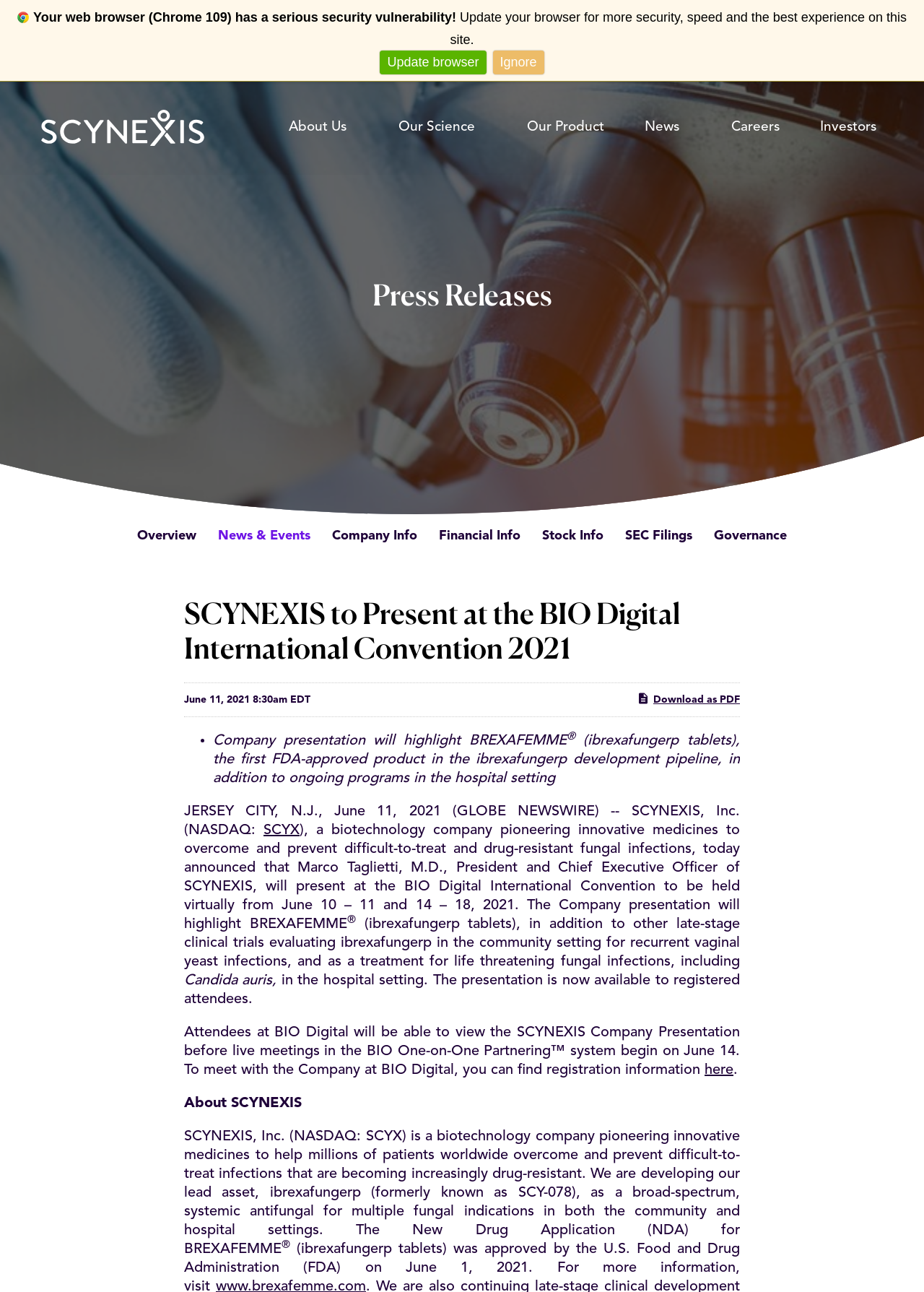Please identify the bounding box coordinates of the region to click in order to complete the task: "Skip to main content". The coordinates must be four float numbers between 0 and 1, specified as [left, top, right, bottom].

[0.0, 0.063, 0.174, 0.088]